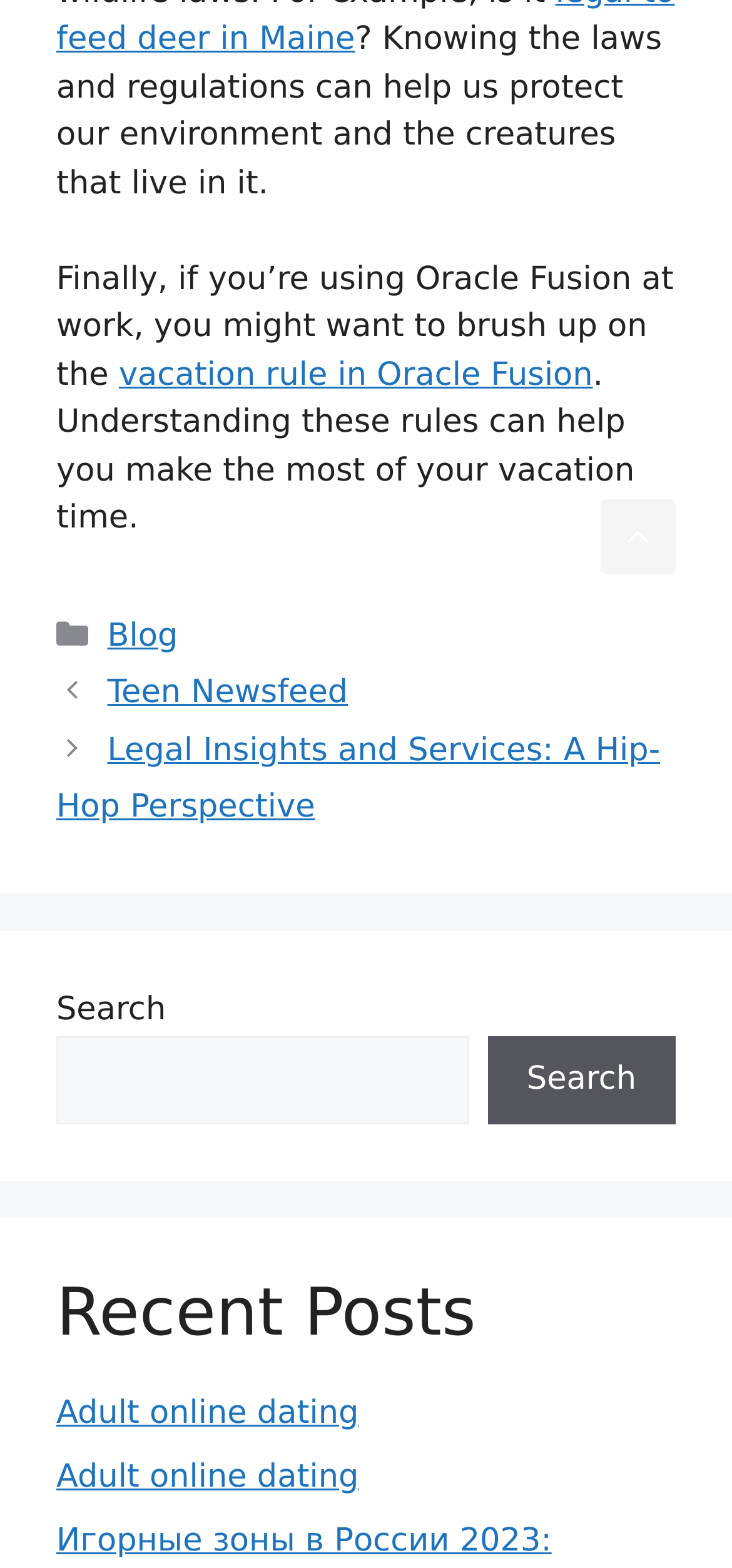Show the bounding box coordinates for the element that needs to be clicked to execute the following instruction: "Go to the Teen Newsfeed". Provide the coordinates in the form of four float numbers between 0 and 1, i.e., [left, top, right, bottom].

[0.147, 0.43, 0.475, 0.454]